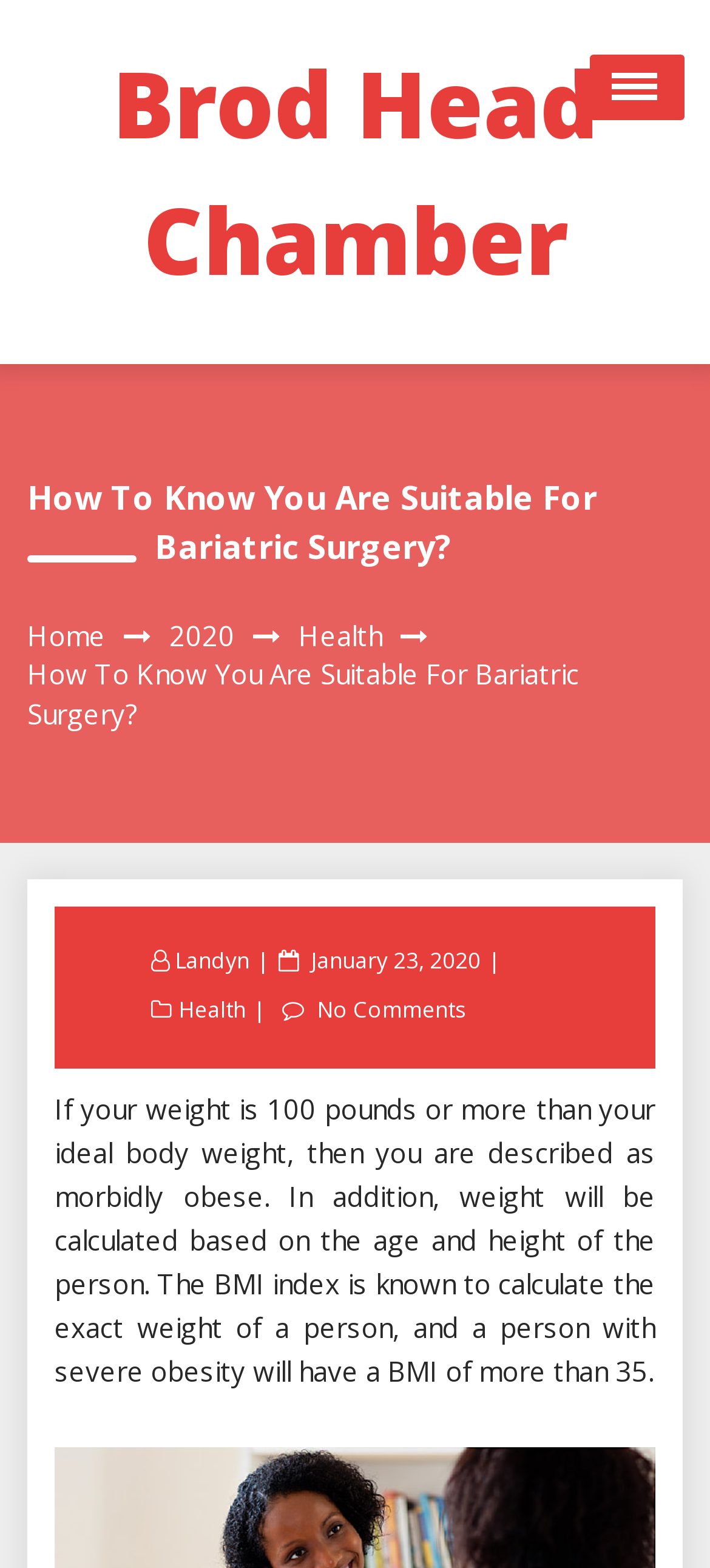Please identify the bounding box coordinates of the element I should click to complete this instruction: 'Click on the 'Health' link'. The coordinates should be given as four float numbers between 0 and 1, like this: [left, top, right, bottom].

[0.421, 0.394, 0.538, 0.417]